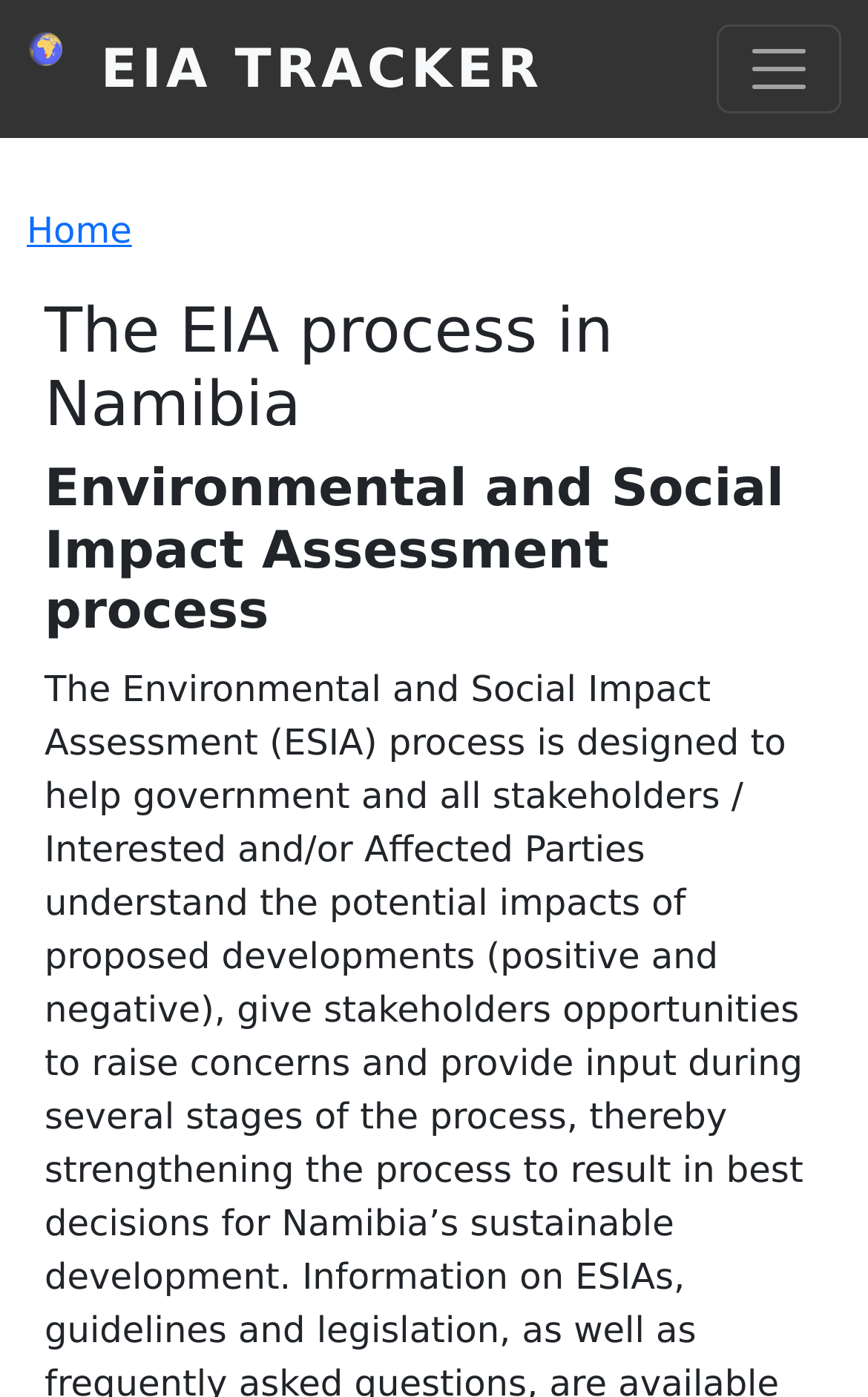Provide a thorough description of the webpage's content and layout.

The webpage is about the EIA (Environmental and Social Impact Assessment) process in Namibia, as indicated by the title. At the top left corner, there is a "Home" link accompanied by a small "Home" icon. To the right of this link, the title "EIA TRACKER" is displayed prominently. 

On the top right corner, a "Toggle navigation" button is located, which controls the navigation bar. Below the title, a navigation breadcrumb section is situated, which includes a "Home" link. 

The main content of the webpage is divided into two sections. The first section is headed by "The EIA process in Namibia", and the second section is headed by "Environmental and Social Impact Assessment process". These sections are positioned below the navigation breadcrumb section and occupy most of the webpage's content area.